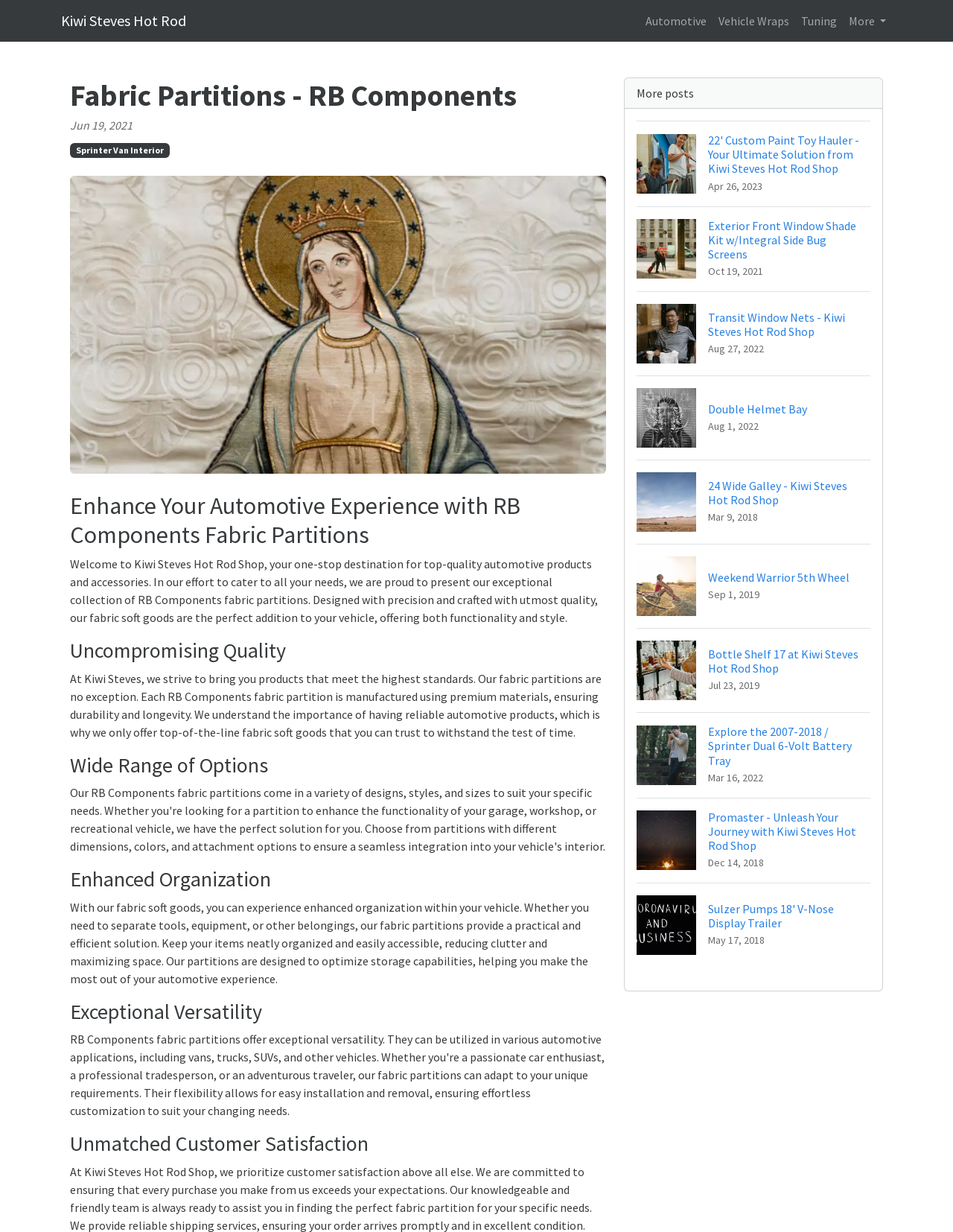Please determine the headline of the webpage and provide its content.

Fabric Partitions - RB Components